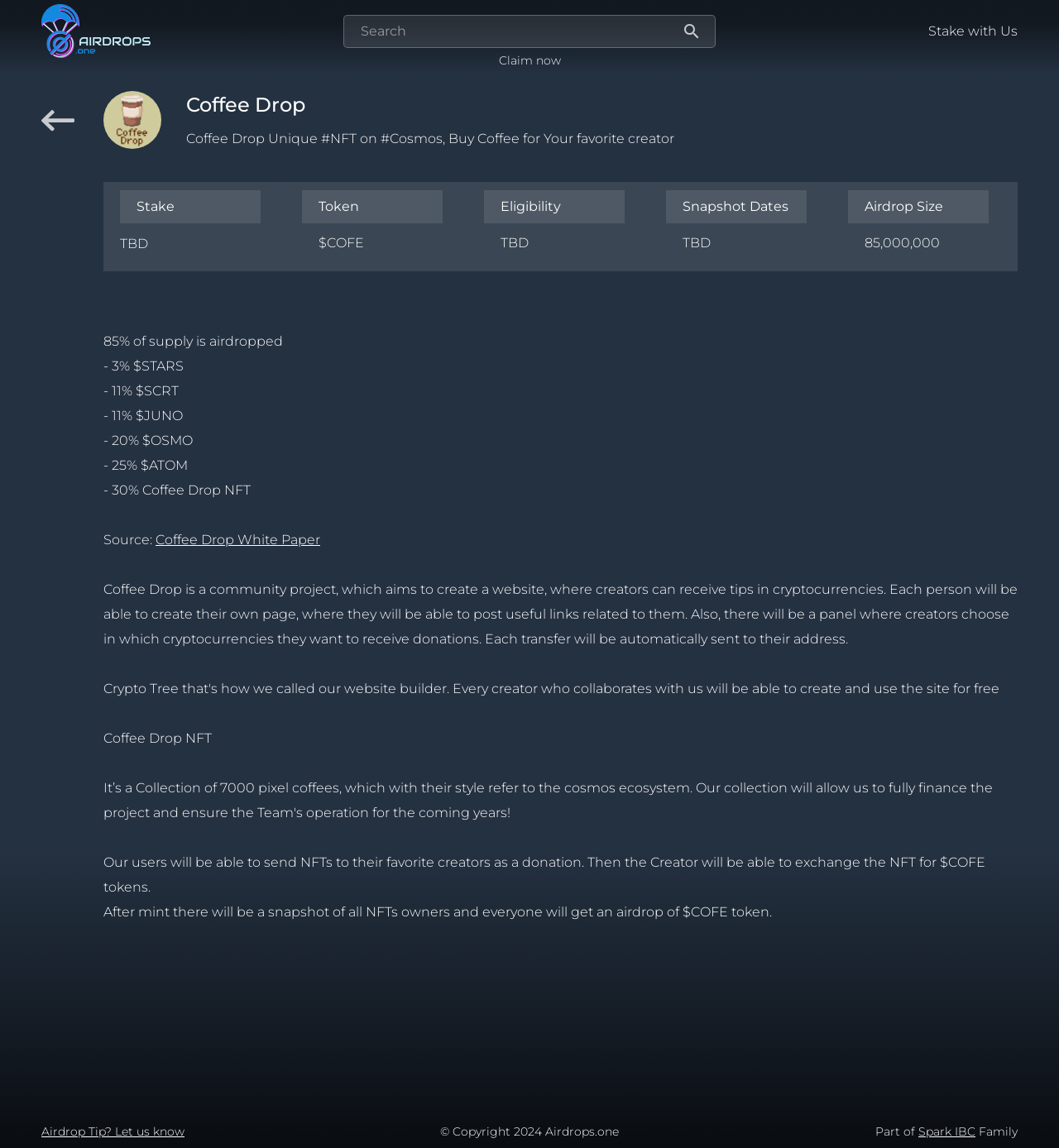Find the bounding box coordinates of the element to click in order to complete this instruction: "Go back". The bounding box coordinates must be four float numbers between 0 and 1, denoted as [left, top, right, bottom].

[0.039, 0.096, 0.07, 0.117]